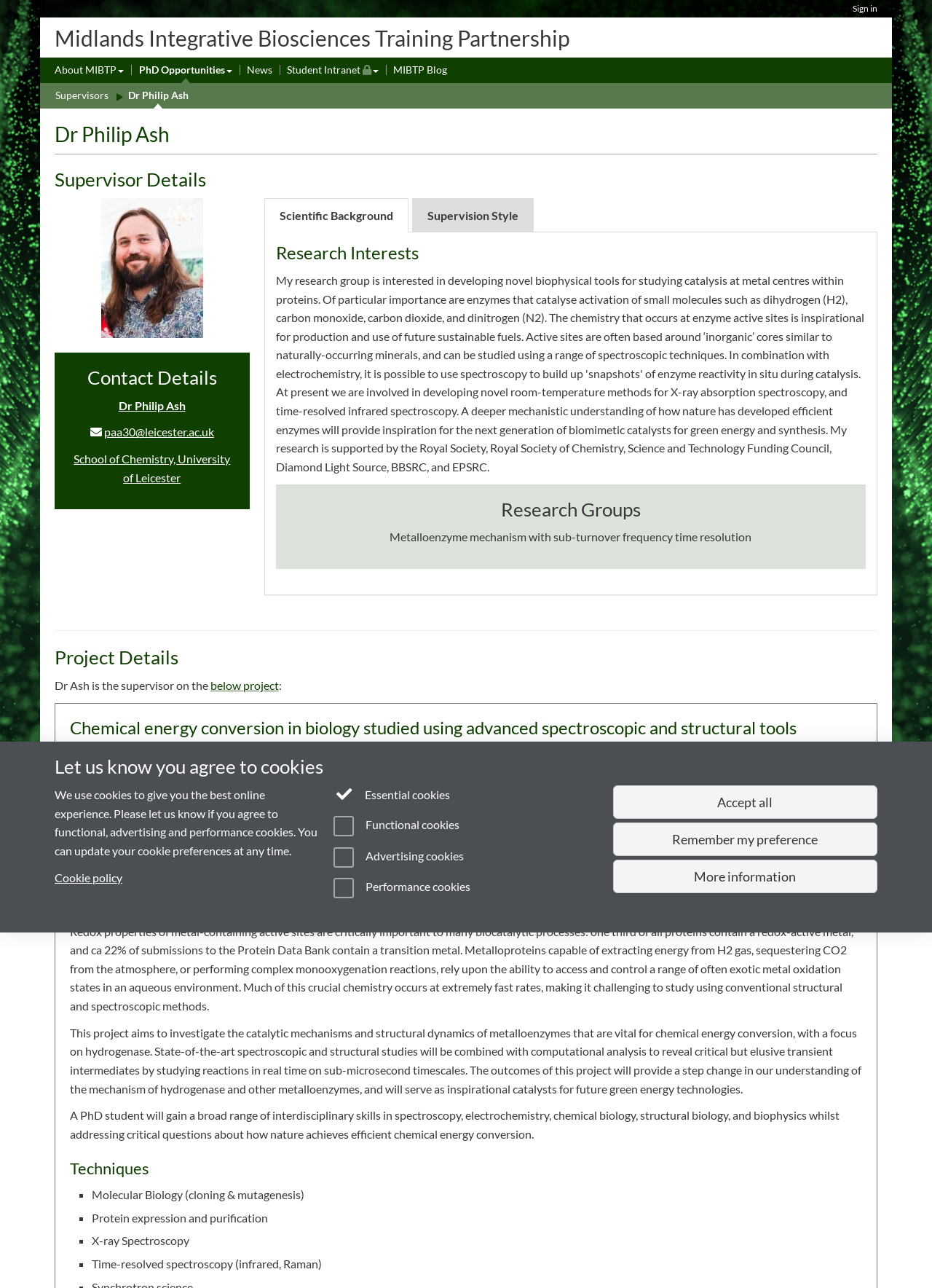Identify the bounding box coordinates of the part that should be clicked to carry out this instruction: "Click the 'Apply here!' button".

[0.777, 0.589, 0.872, 0.605]